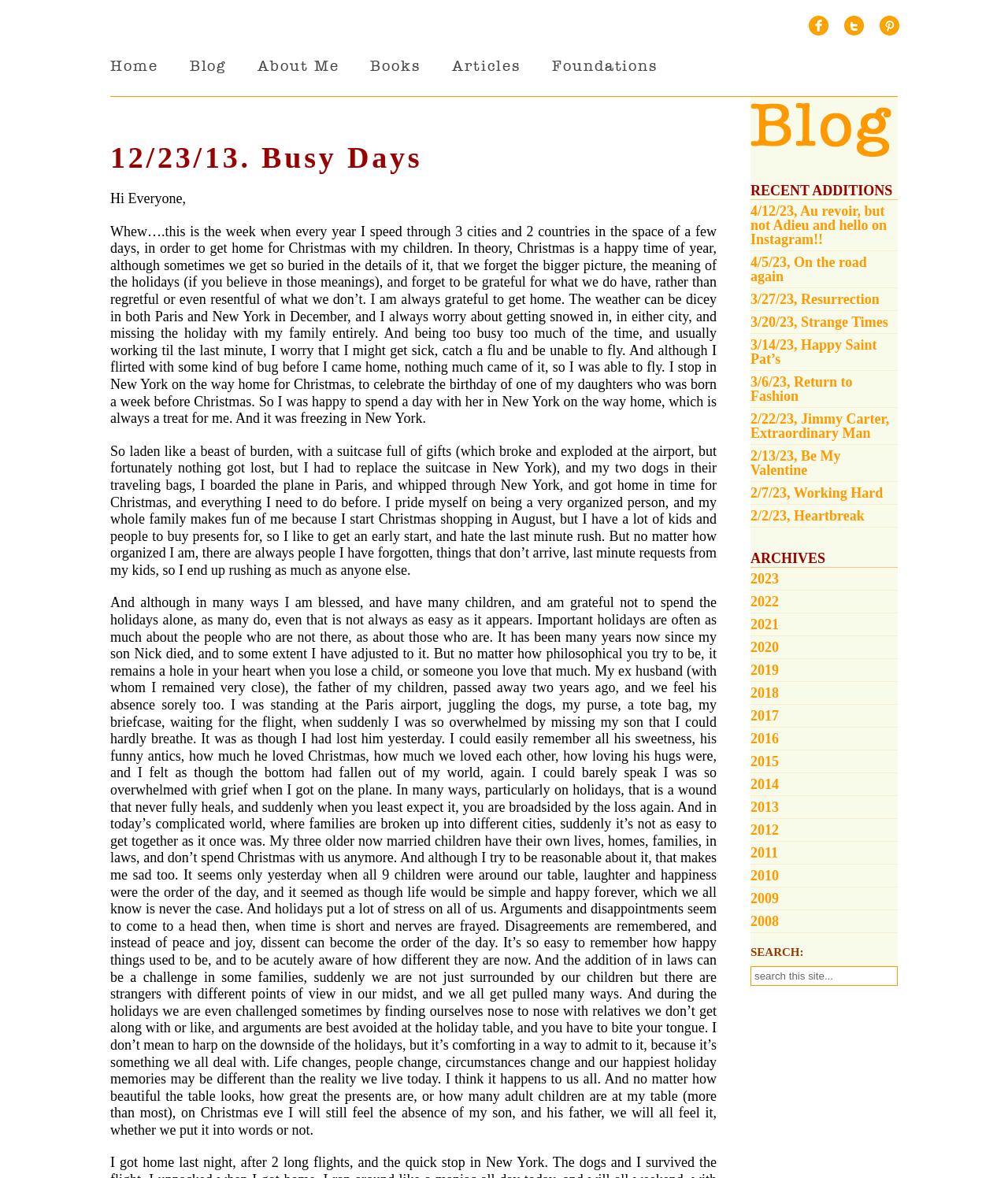Locate the bounding box coordinates of the element that should be clicked to fulfill the instruction: "Click on the 'Home' link".

[0.109, 0.048, 0.157, 0.064]